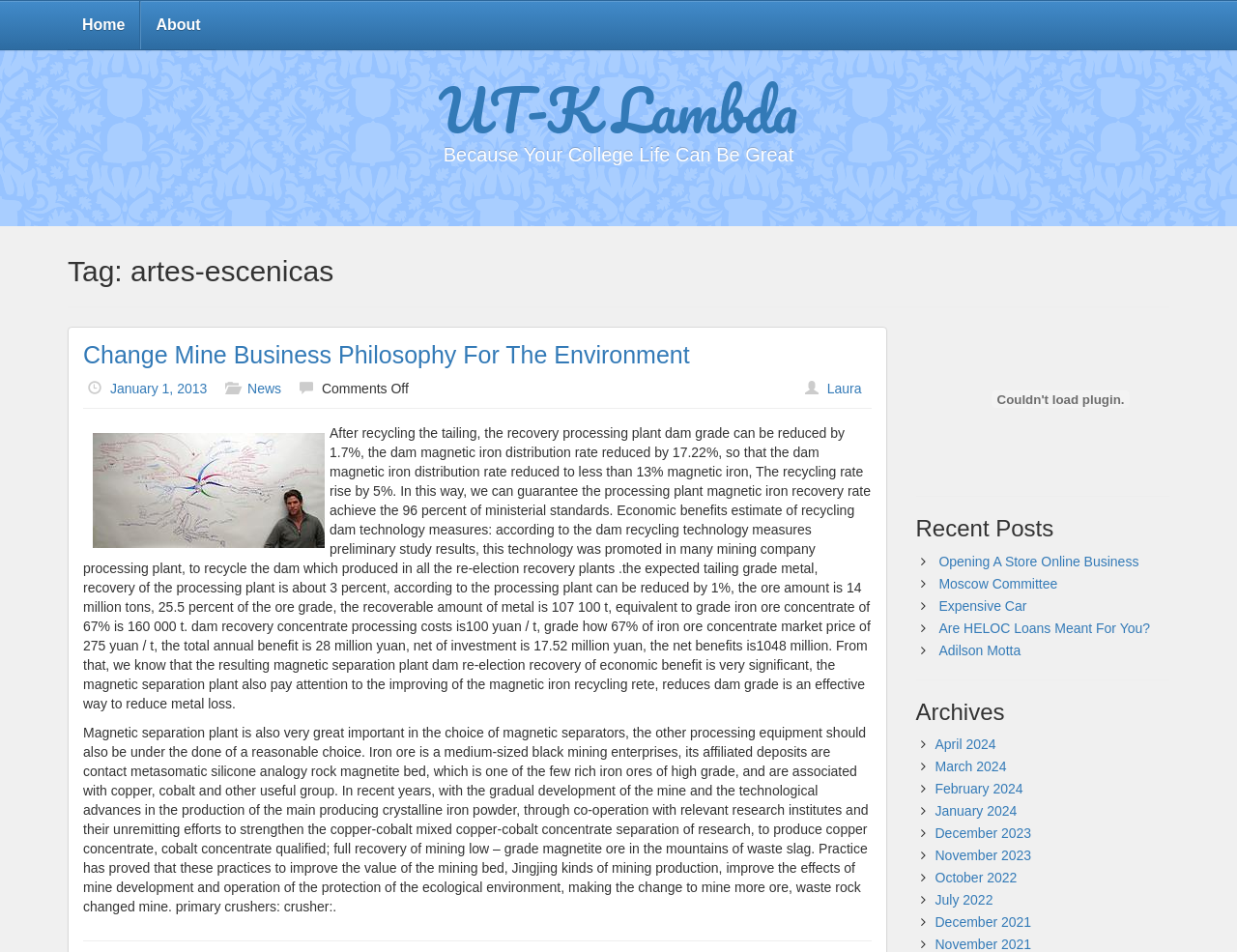Based on the image, provide a detailed and complete answer to the question: 
Who is the author of the first article?

The author of the first article is mentioned at the bottom of the article, where it says 'Laura', indicating that Laura is the author of the article 'Change Mine Business Philosophy For The Environment'.